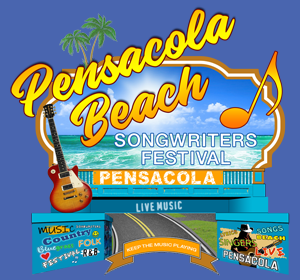What is the instrument shown to the left of the text?
Using the image provided, answer with just one word or phrase.

Classic electric guitar